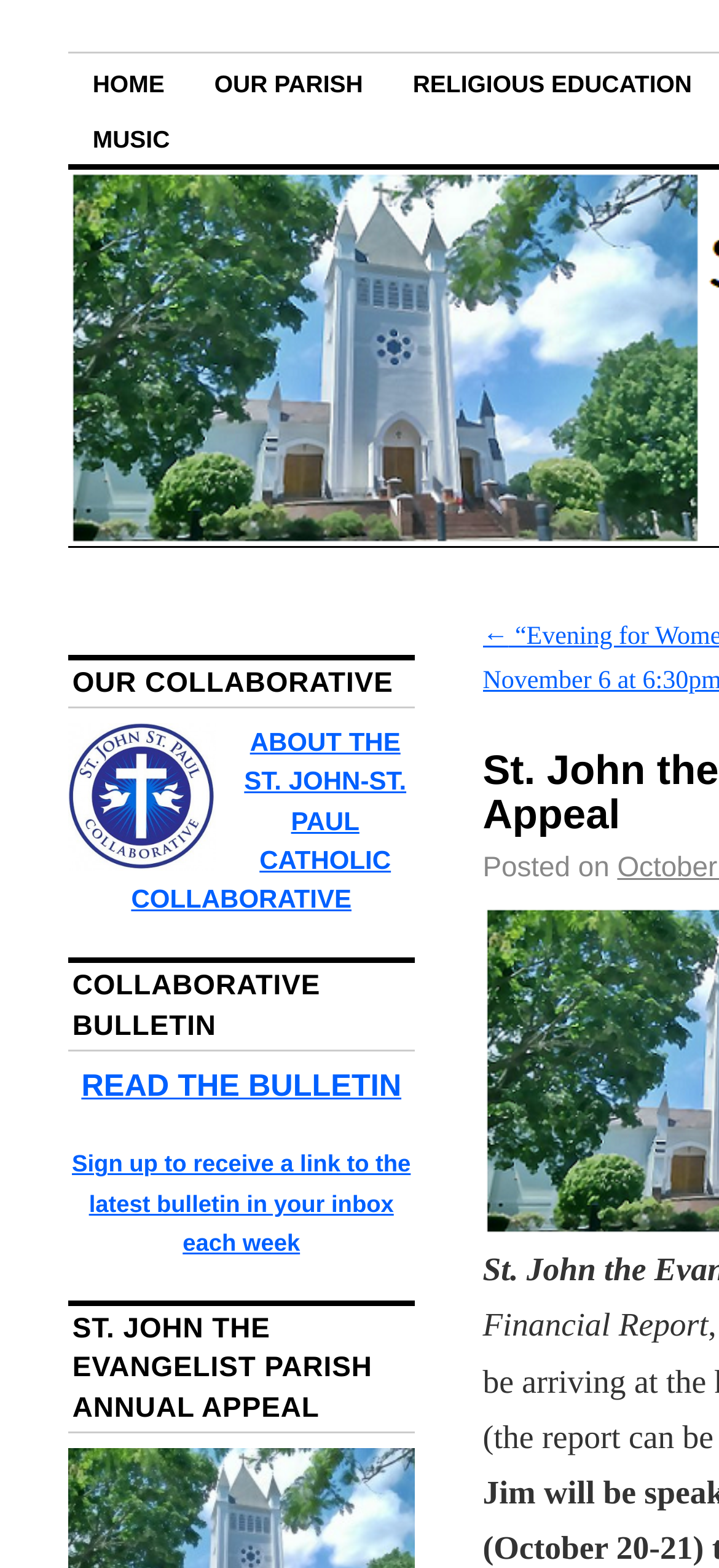Respond to the following question with a brief word or phrase:
What is the location of the 'HOME' link?

Top left